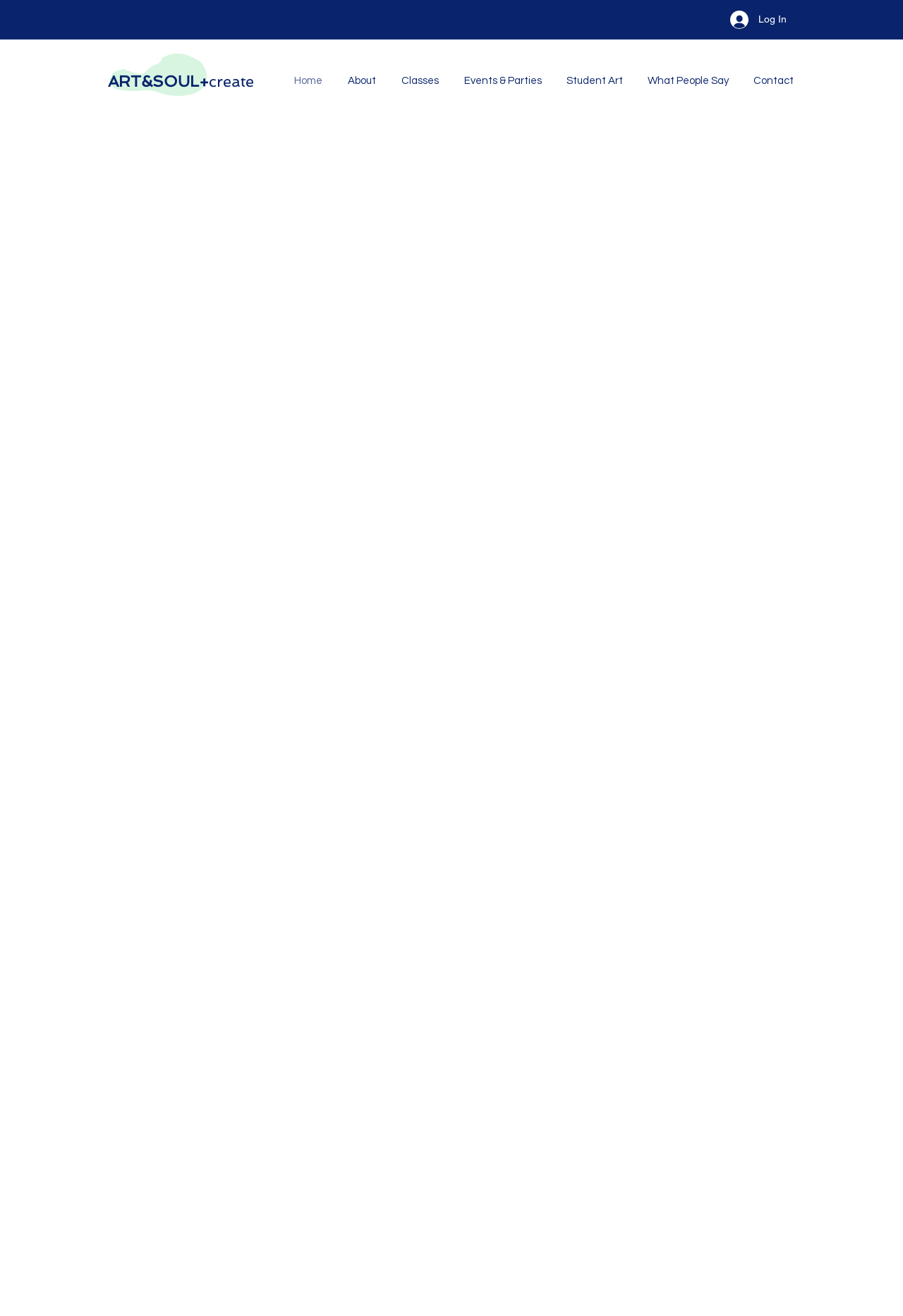What is the theme of the kids' parties?
Answer the question with a detailed explanation, including all necessary information.

The theme of the kids' parties can be inferred from the heading element 'Kids' Parties' which is located at the bottom of the webpage, and also from the context of the entire webpage which is focused on art and creativity.